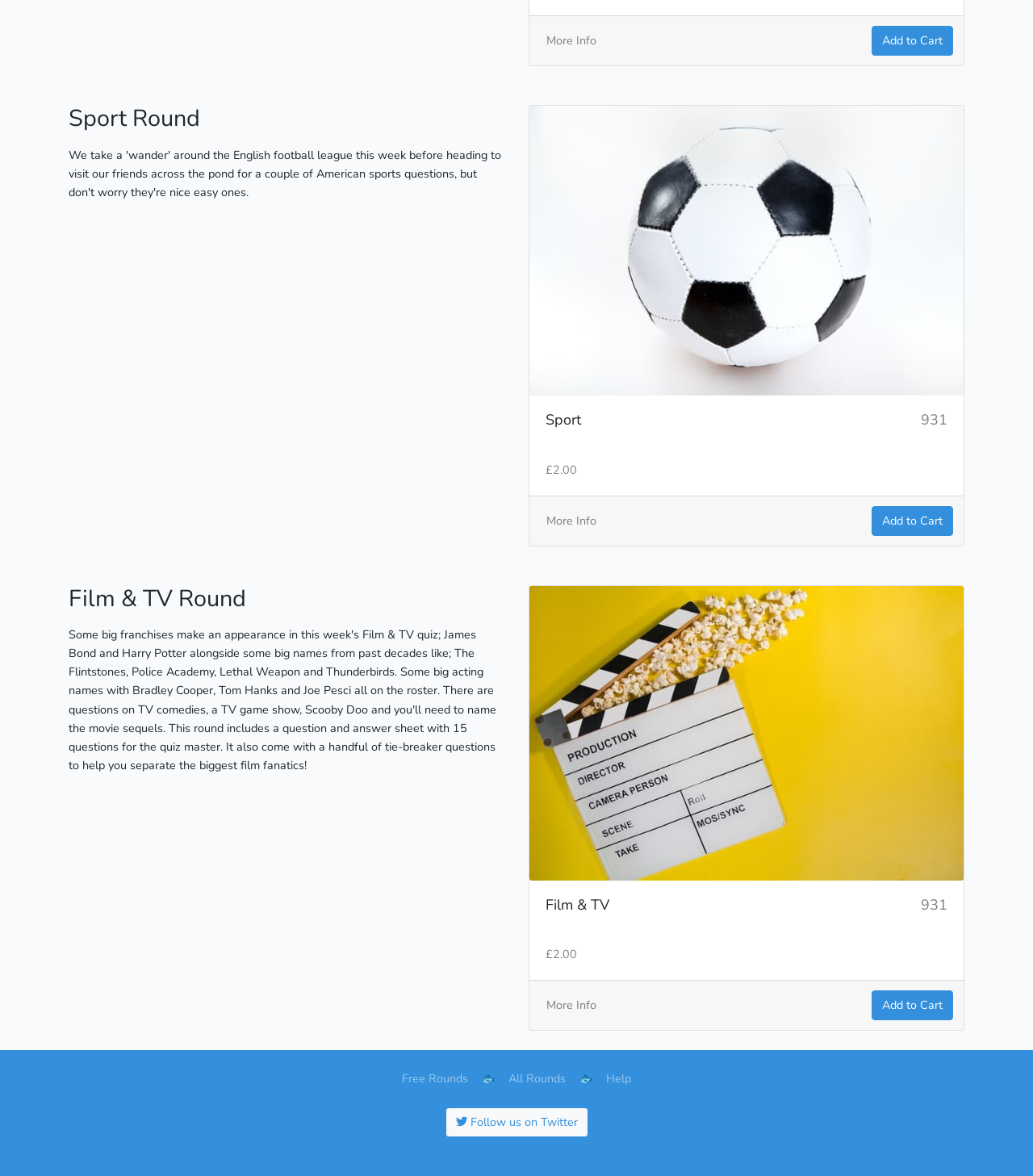How many rounds are displayed on this page?
Please provide a single word or phrase based on the screenshot.

2